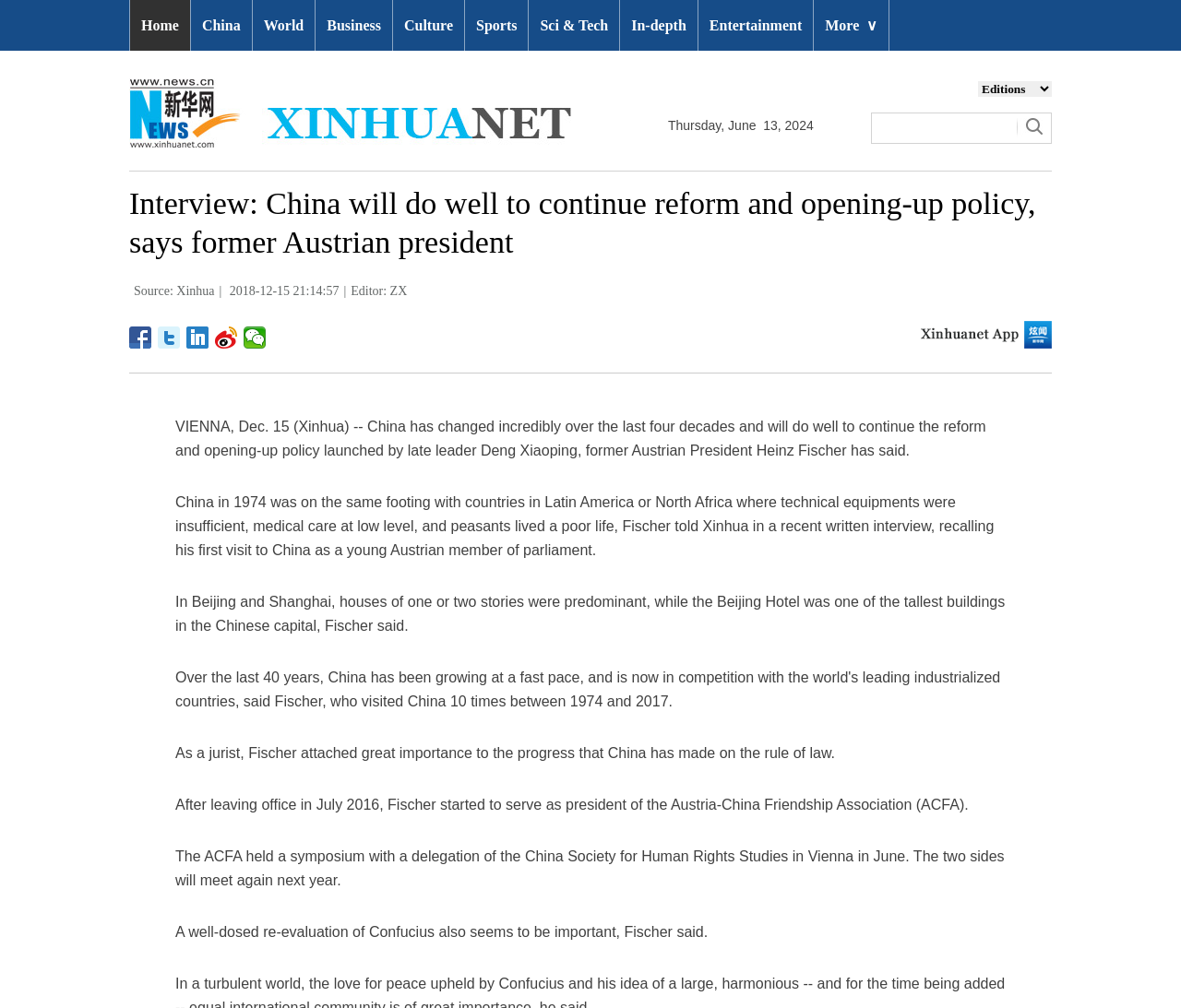Reply to the question with a brief word or phrase: What is the name of the association that Heinz Fischer started to serve as president?

Austria-China Friendship Association